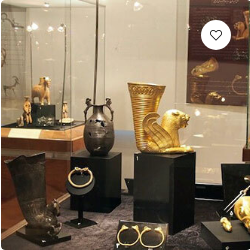Detail every significant feature and component of the image.

The image showcases a stunning display of ancient artifacts within a museum setting. Prominently featured in the center is a striking golden lion-shaped vessel, symbolizing the rich cultural heritage of Persia. Surrounding it are various artifacts, including intricately designed pottery and unique metalwork, each bearing historical significance. The backdrop features a display board with additional information, enhancing the educational experience for viewers. A cozy ambiance is created by the soft lighting illuminating these treasures, inviting visitors to delve into the artistry and craftsmanship of the past. The image also contains a heart icon, possibly indicating a feature for saving or favoriting this exhibit.